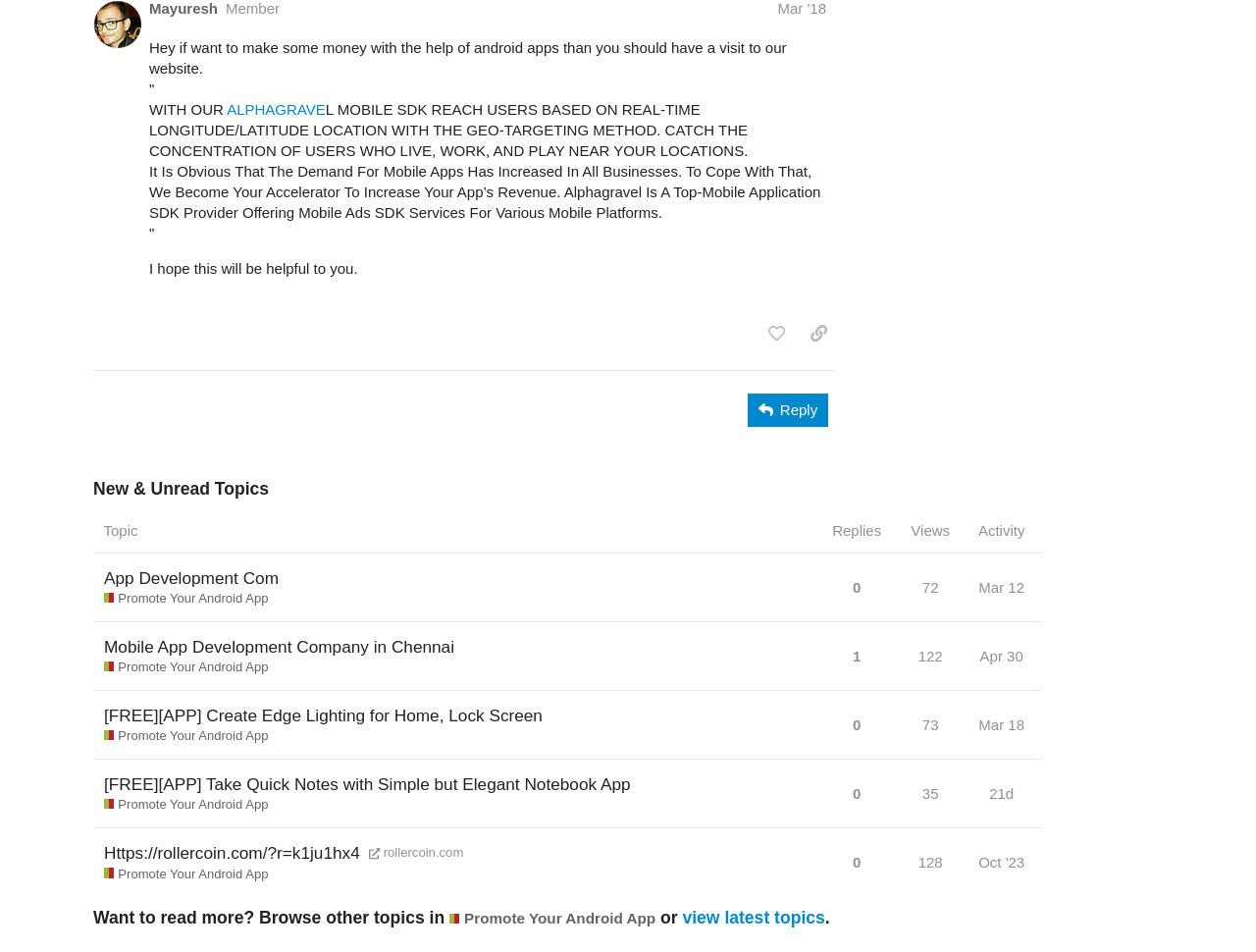Bounding box coordinates are given in the format (top-left x, top-left y, bottom-right x, bottom-right y). All values should be floating point numbers between 0 and 1. Provide the bounding box coordinate for the UI element described as: Mar 12

[0.775, 0.593, 0.82, 0.641]